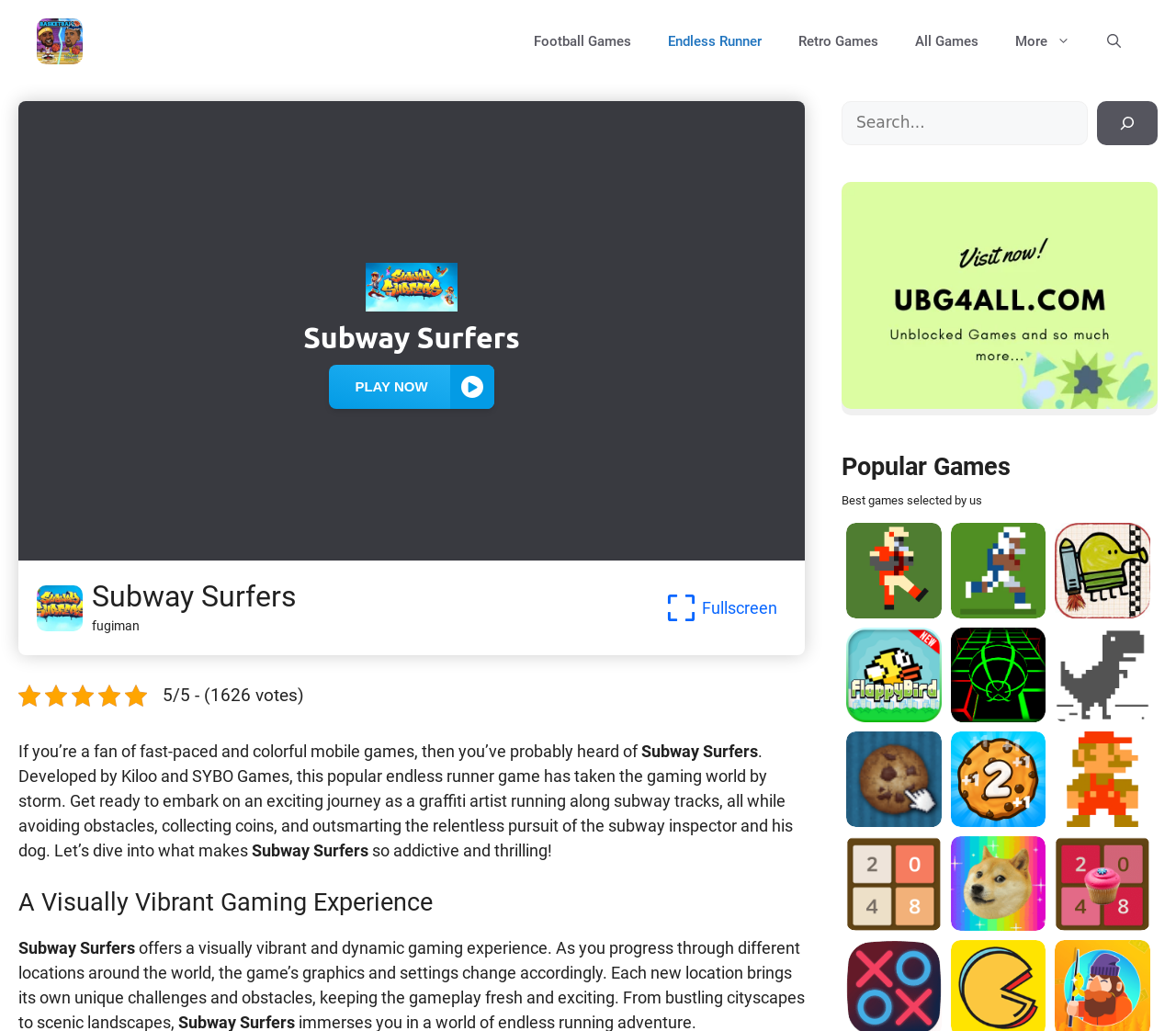Find the bounding box coordinates of the clickable element required to execute the following instruction: "Read about Subway Surfers". Provide the coordinates as four float numbers between 0 and 1, i.e., [left, top, right, bottom].

[0.016, 0.719, 0.545, 0.738]